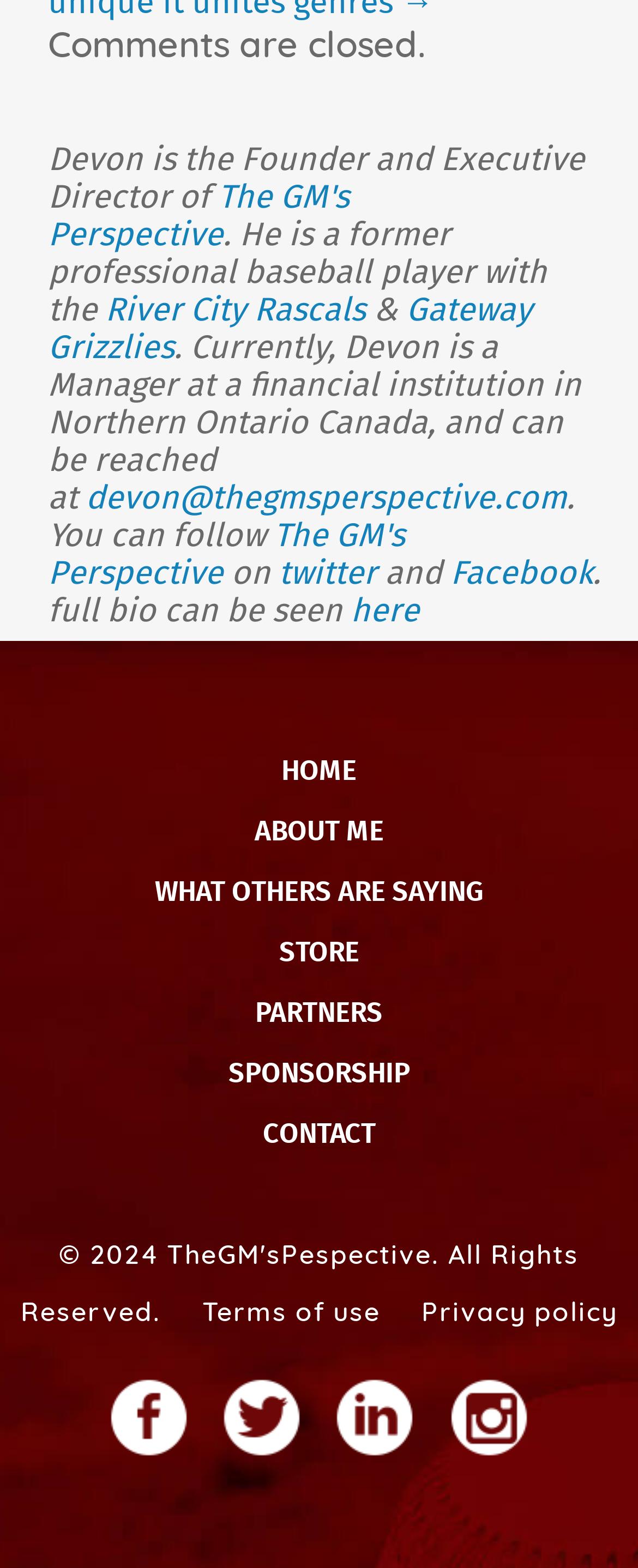Please answer the following query using a single word or phrase: 
What social media platforms are mentioned?

Twitter, Facebook, LinkedIn, Instagram